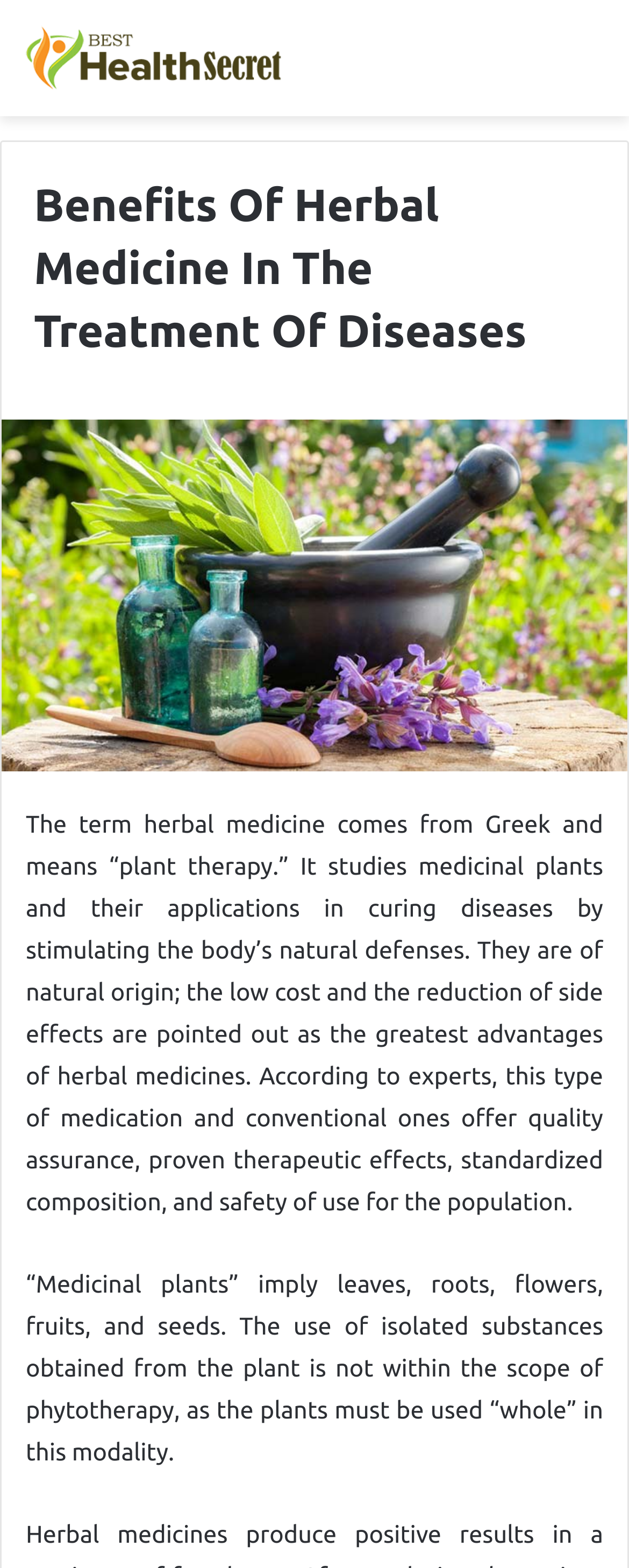Identify the webpage's primary heading and generate its text.

Benefits Of Herbal Medicine In The Treatment Of Diseases